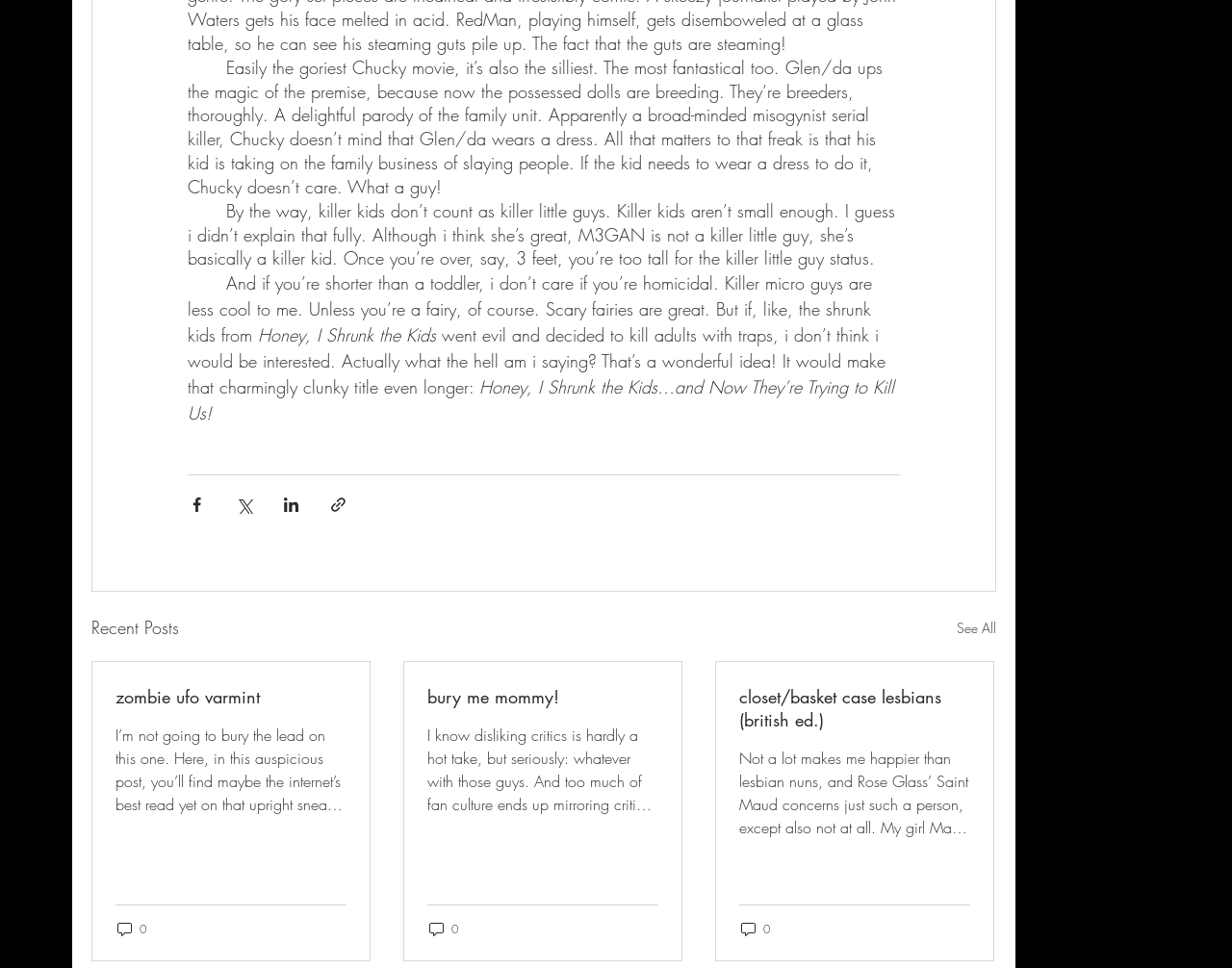Please identify the bounding box coordinates of the clickable area that will fulfill the following instruction: "Share via Facebook". The coordinates should be in the format of four float numbers between 0 and 1, i.e., [left, top, right, bottom].

[0.152, 0.512, 0.167, 0.53]